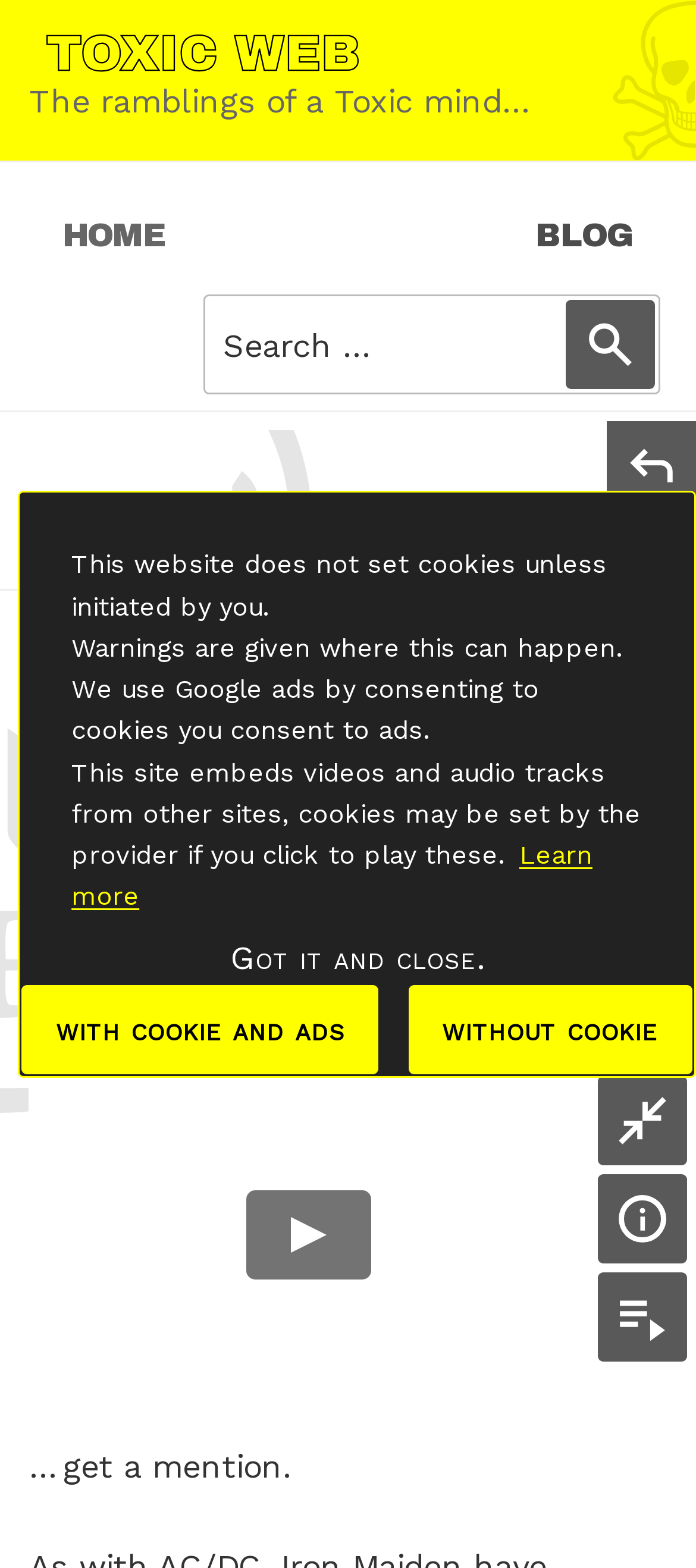Show the bounding box coordinates of the region that should be clicked to follow the instruction: "Search for something."

[0.292, 0.188, 0.949, 0.252]